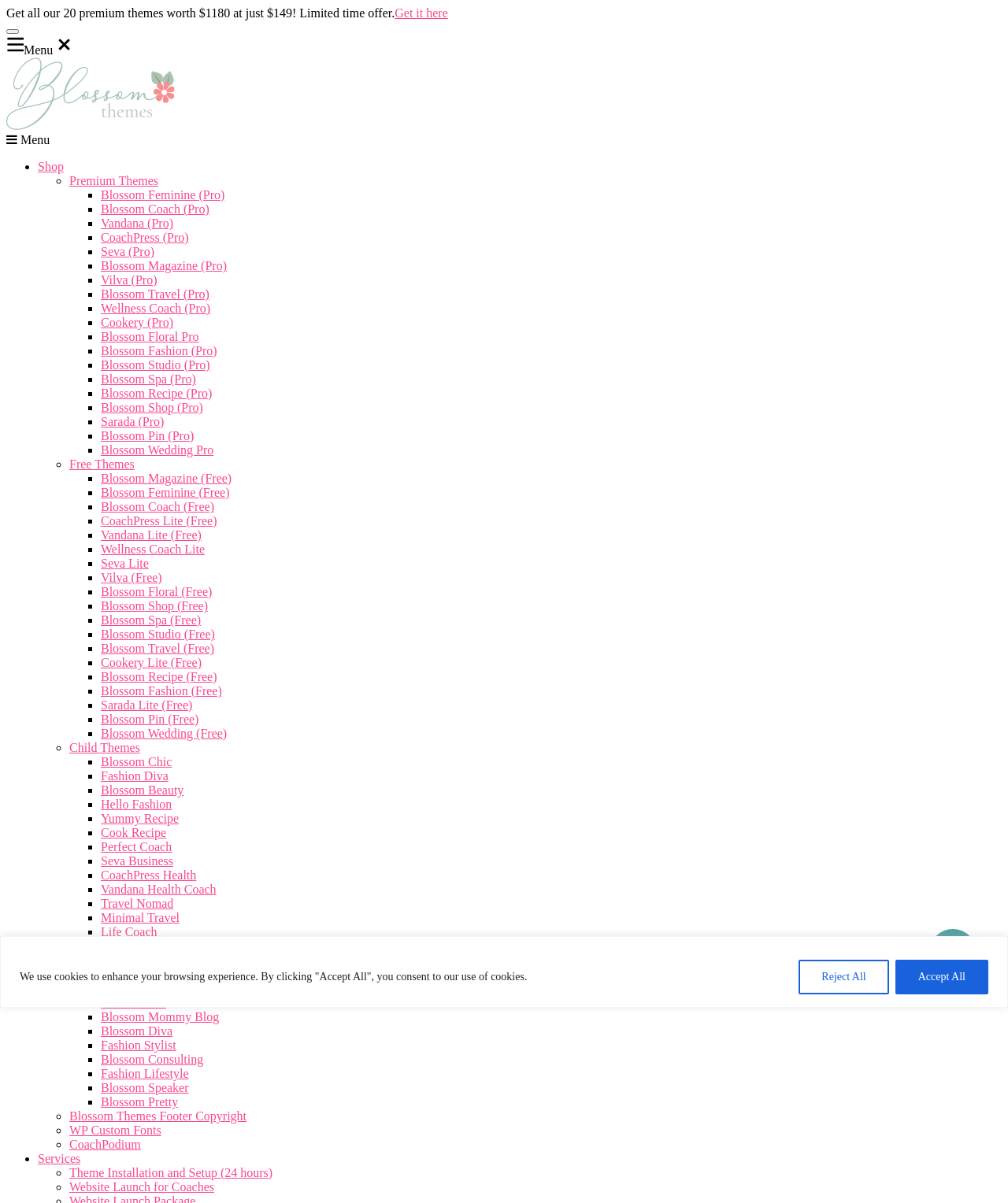What is the name of the WordPress theme?
Using the image, respond with a single word or phrase.

Blossom Recipe